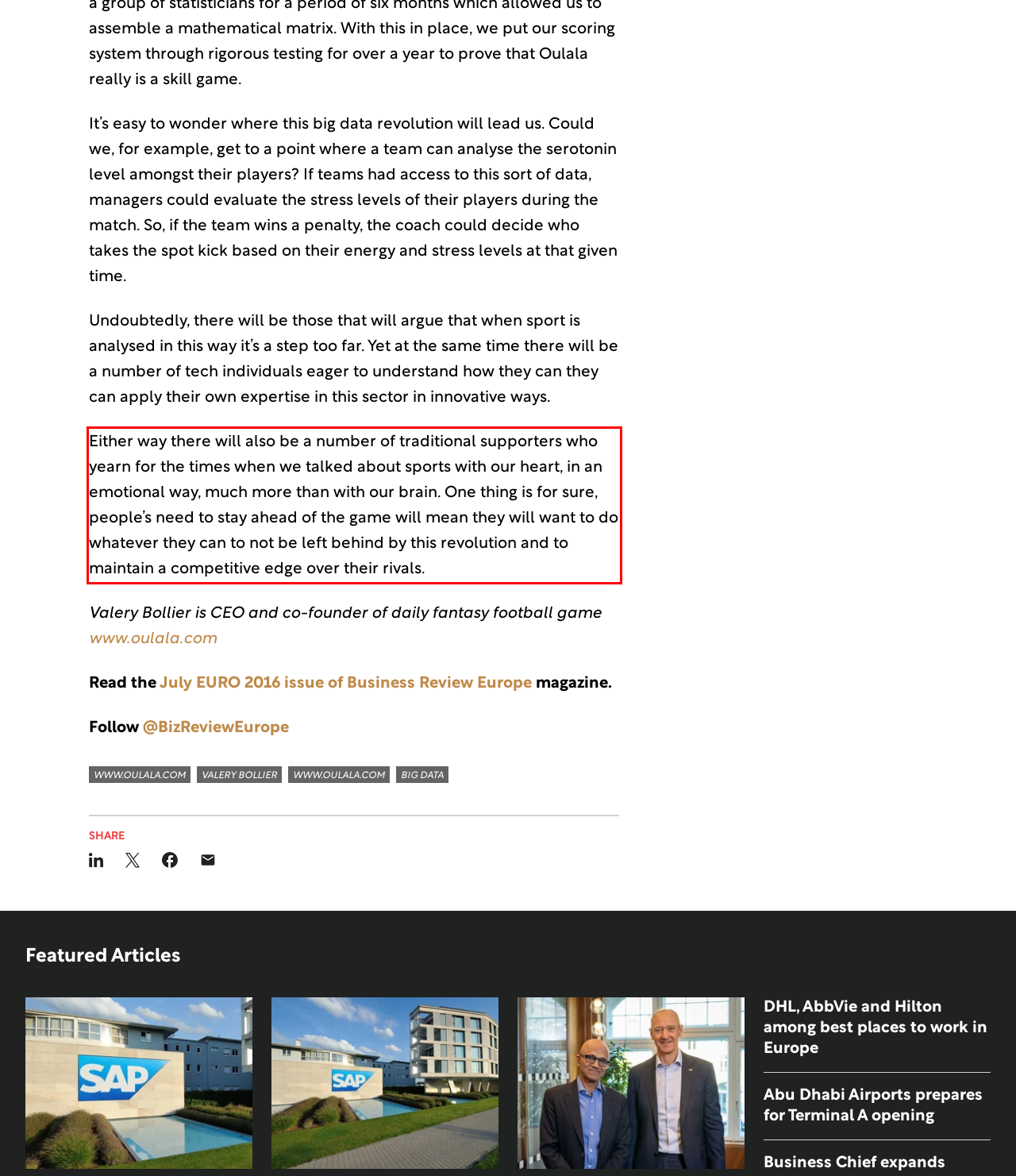Given a webpage screenshot, locate the red bounding box and extract the text content found inside it.

Either way there will also be a number of traditional supporters who yearn for the times when we talked about sports with our heart, in an emotional way, much more than with our brain. One thing is for sure, people’s need to stay ahead of the game will mean they will want to do whatever they can to not be left behind by this revolution and to maintain a competitive edge over their rivals.